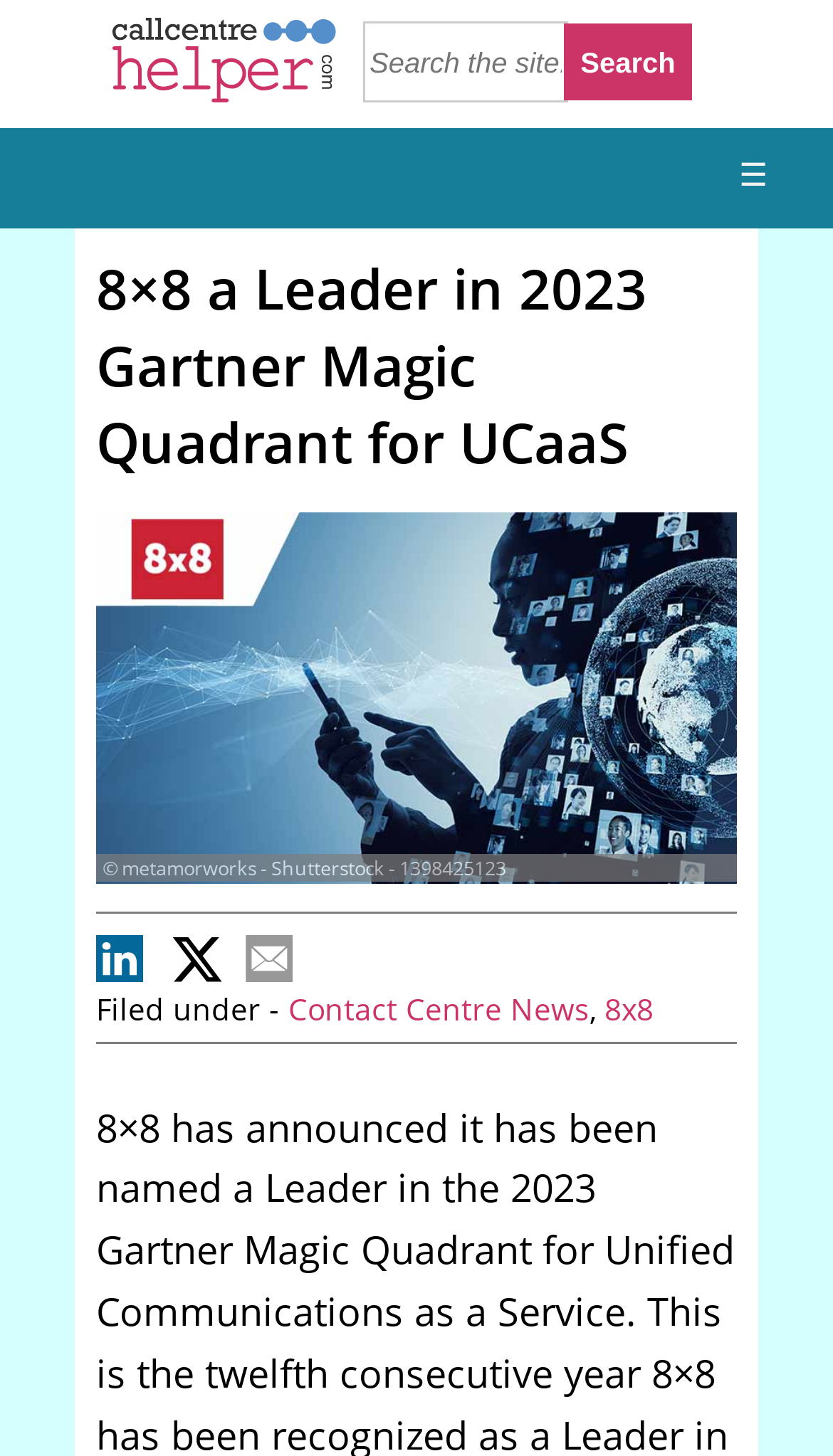Identify and provide the main heading of the webpage.

8×8 a Leader in 2023 Gartner Magic Quadrant for UCaaS